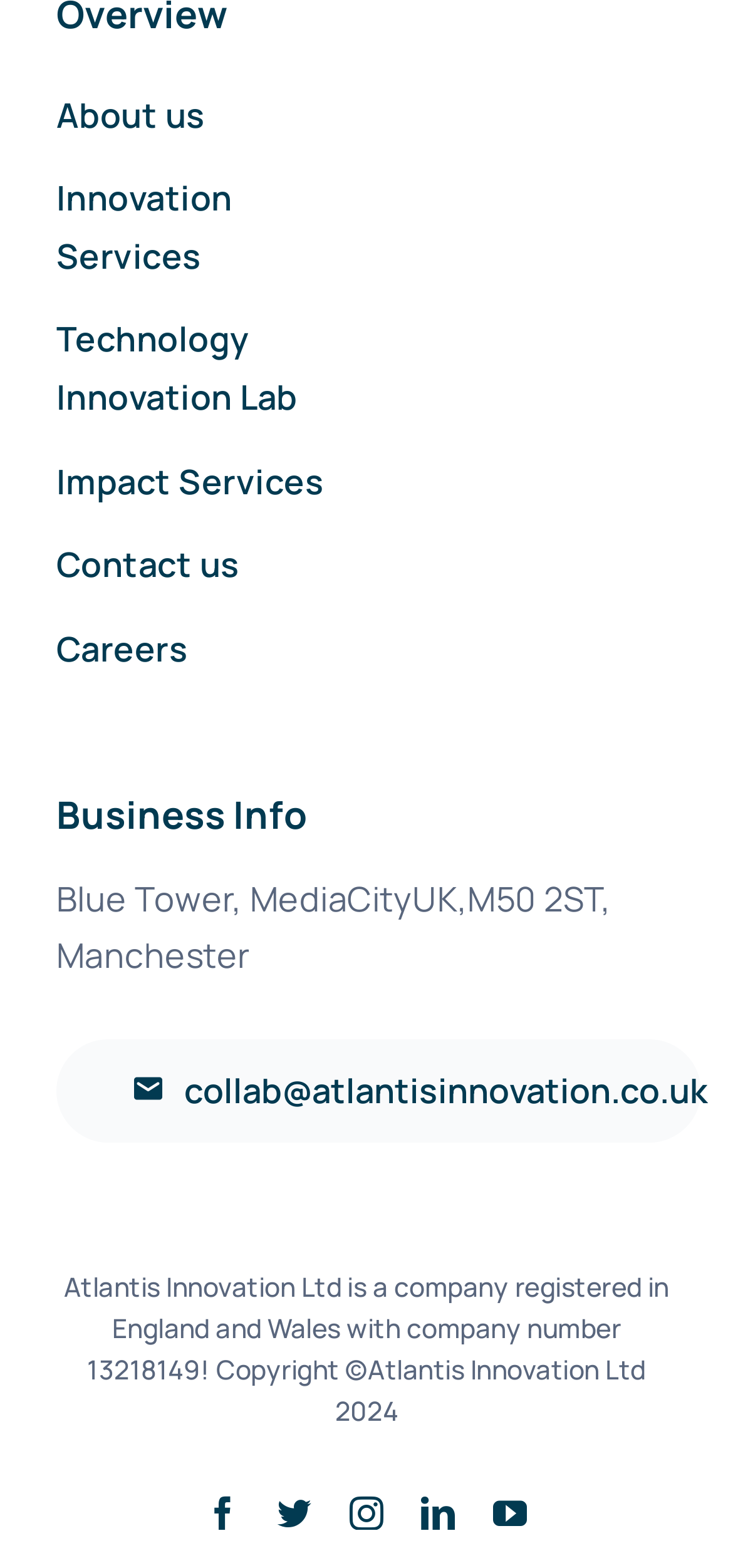How many navigation links are available?
Refer to the image and provide a thorough answer to the question.

I counted the number of navigation links at the top of the page, which are 'About us', 'Innovation Services', 'Technology Innovation Lab', 'Impact Services', 'Contact us', and 'Careers', and found that there are 6 links in total.